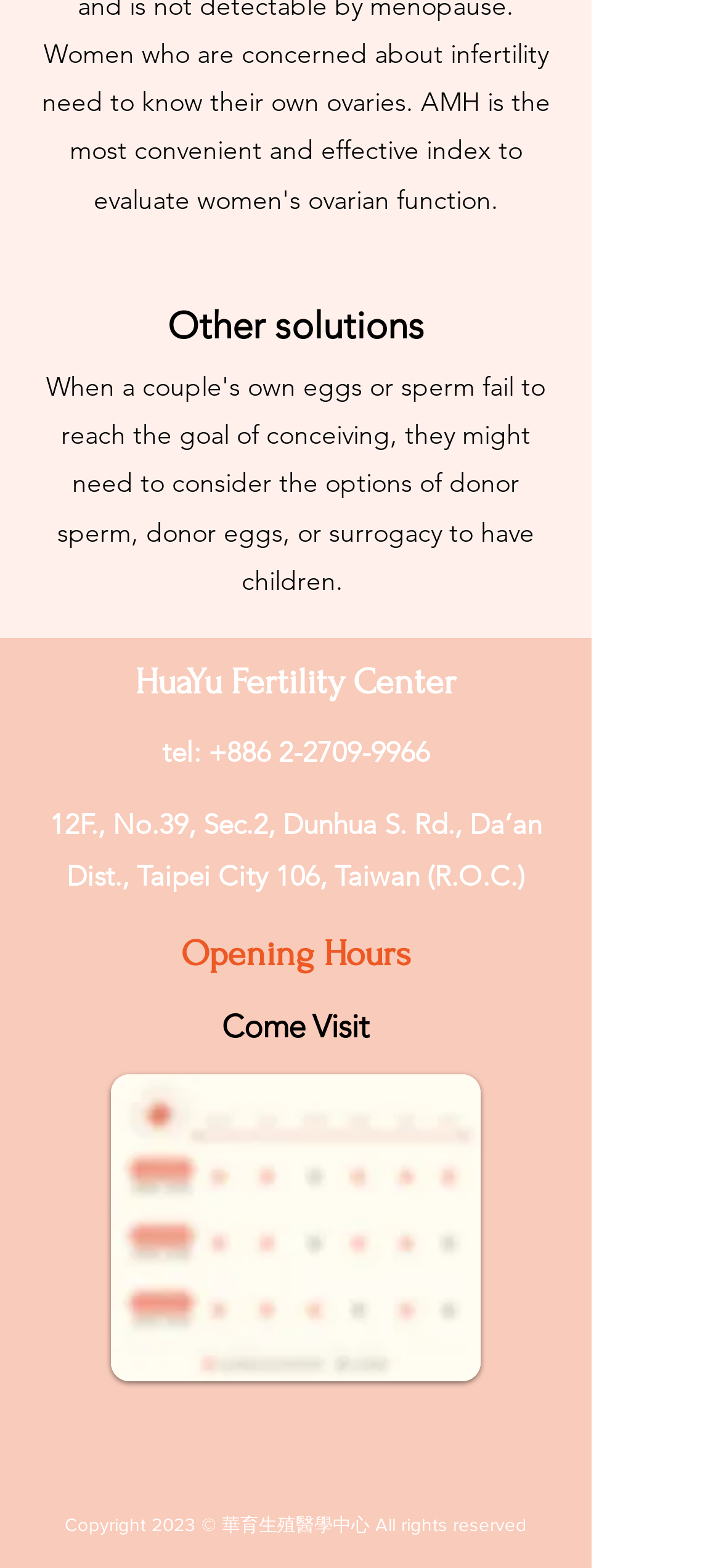What social media platforms are available?
Identify the answer in the screenshot and reply with a single word or phrase.

Line, Google Places, Facebook, Instagram, YouTube